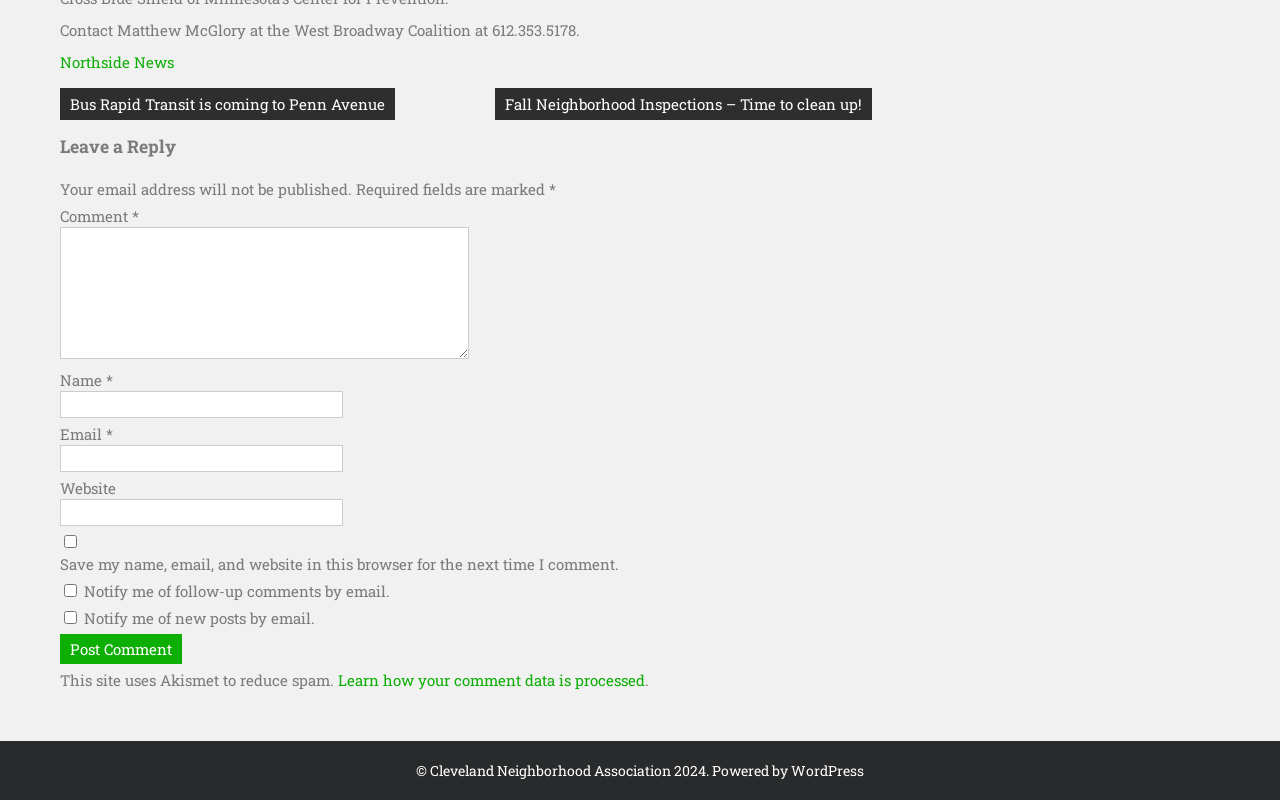Indicate the bounding box coordinates of the element that must be clicked to execute the instruction: "Visit Northside News". The coordinates should be given as four float numbers between 0 and 1, i.e., [left, top, right, bottom].

[0.047, 0.065, 0.136, 0.09]